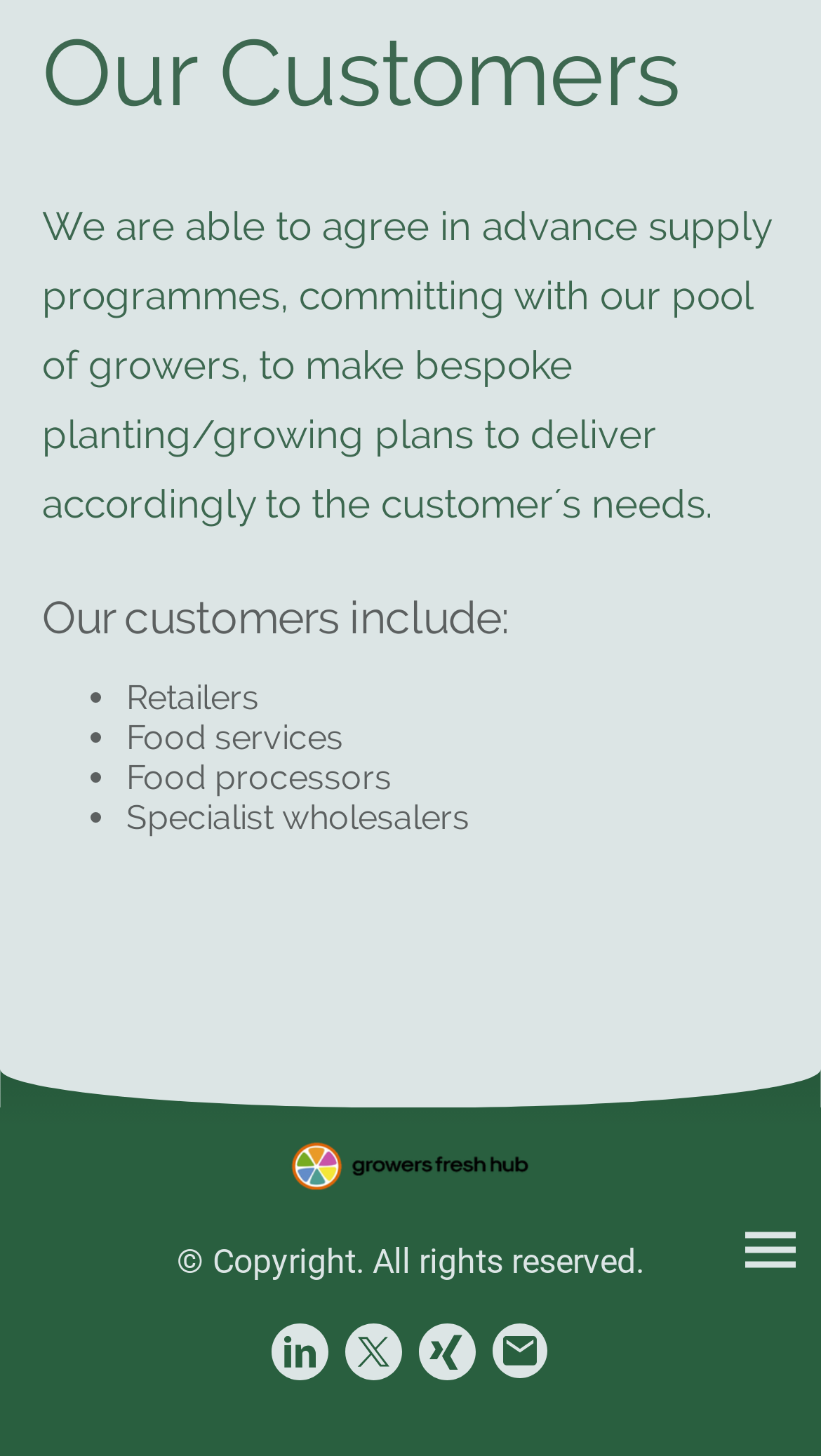Provide a brief response to the question using a single word or phrase: 
What is the copyright information present at the bottom of the page?

All rights reserved